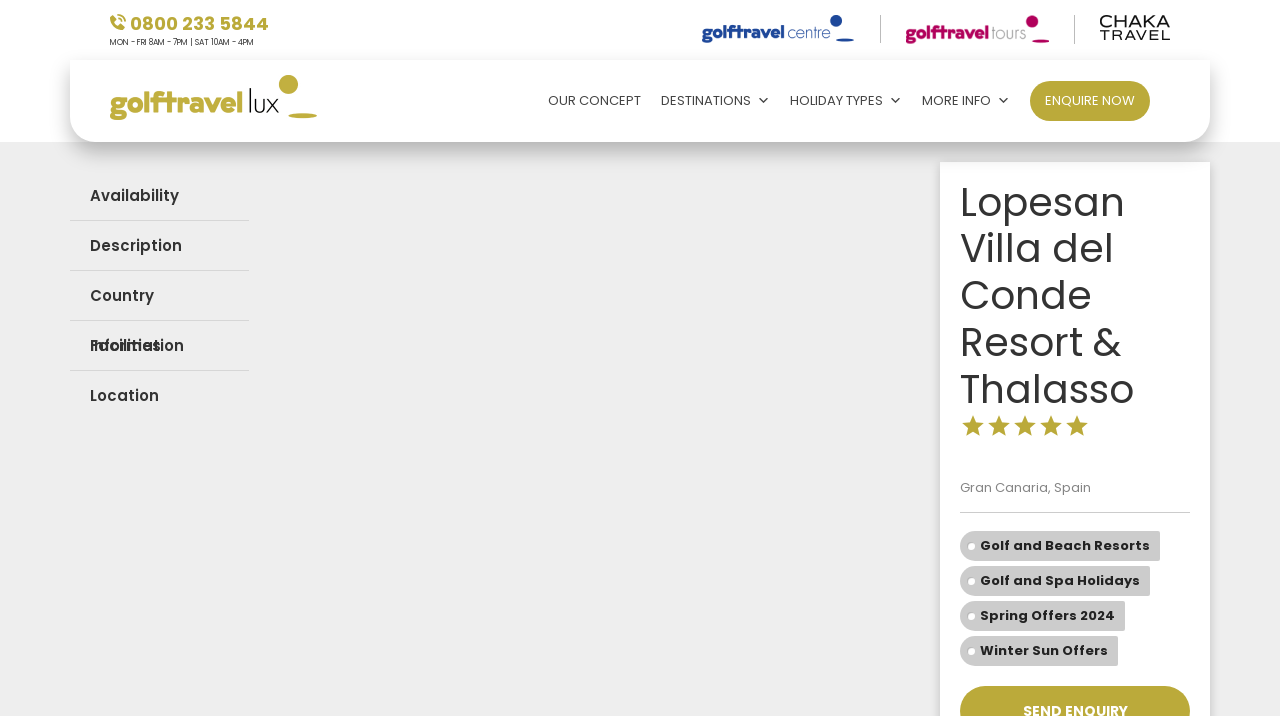Please determine the bounding box coordinates for the element that should be clicked to follow these instructions: "Create a course".

None